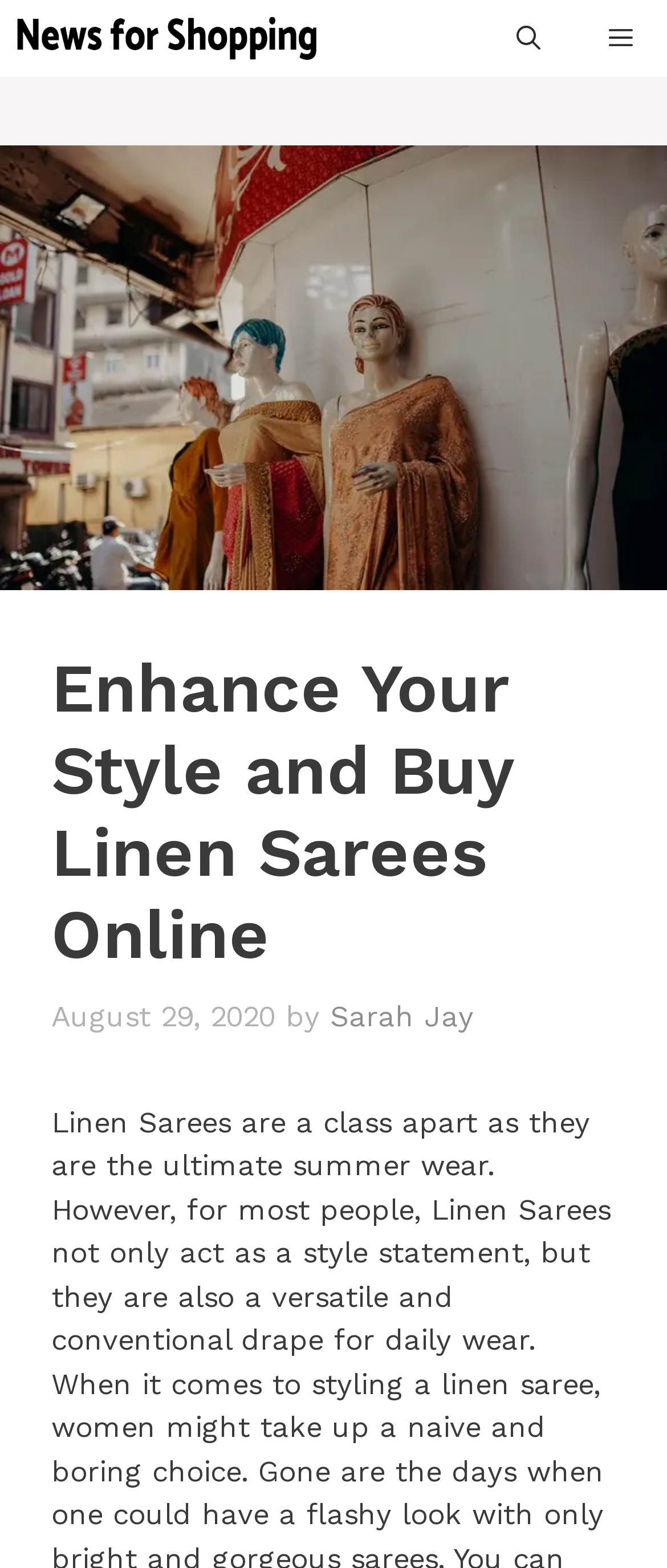Is the menu expanded?
Can you give a detailed and elaborate answer to the question?

I found that the menu is not expanded by looking at the button element with the text 'MENU', which has an attribute 'expanded' set to 'False'.